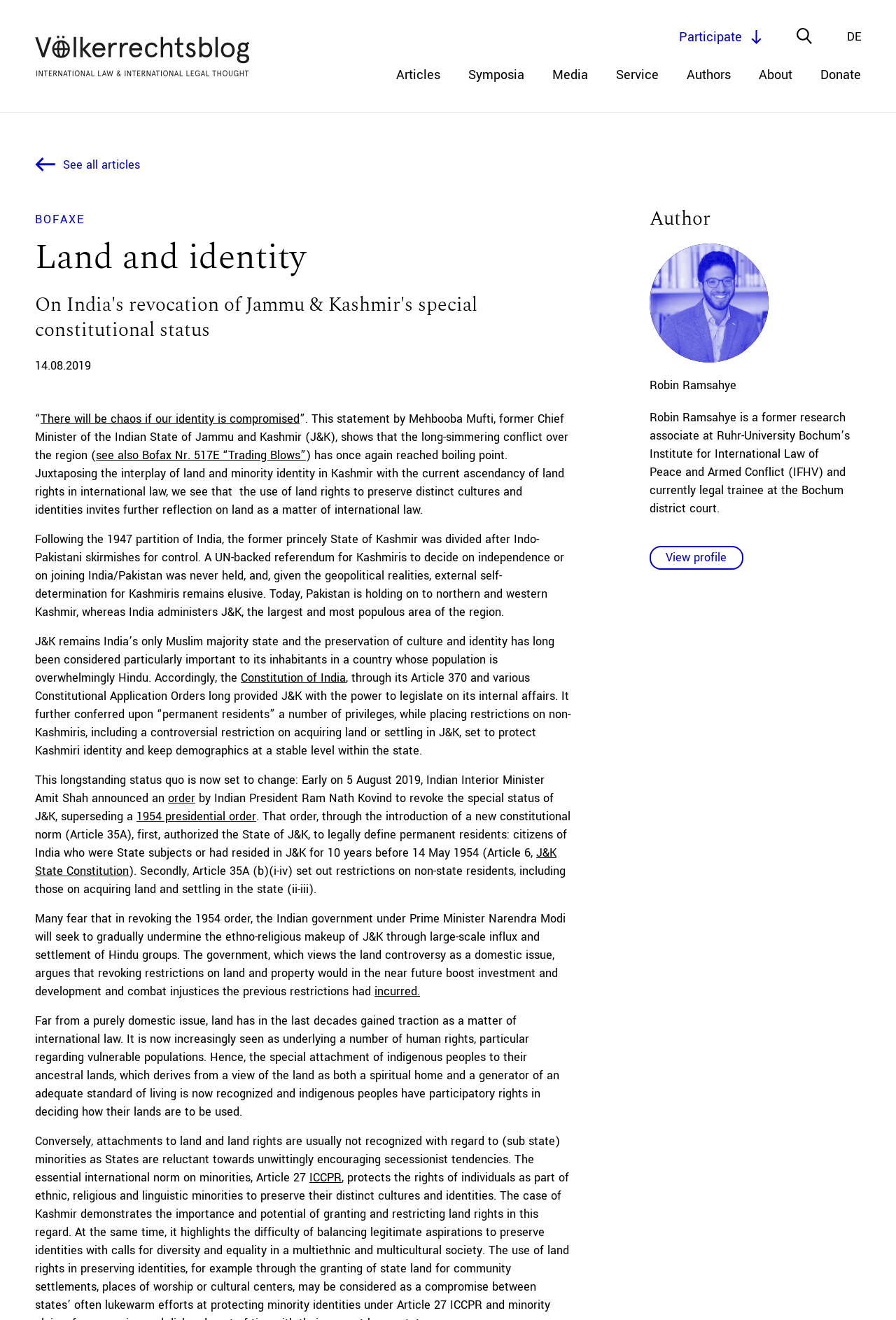Provide the bounding box coordinates for the specified HTML element described in this description: "View profile". The coordinates should be four float numbers ranging from 0 to 1, in the format [left, top, right, bottom].

[0.725, 0.414, 0.829, 0.432]